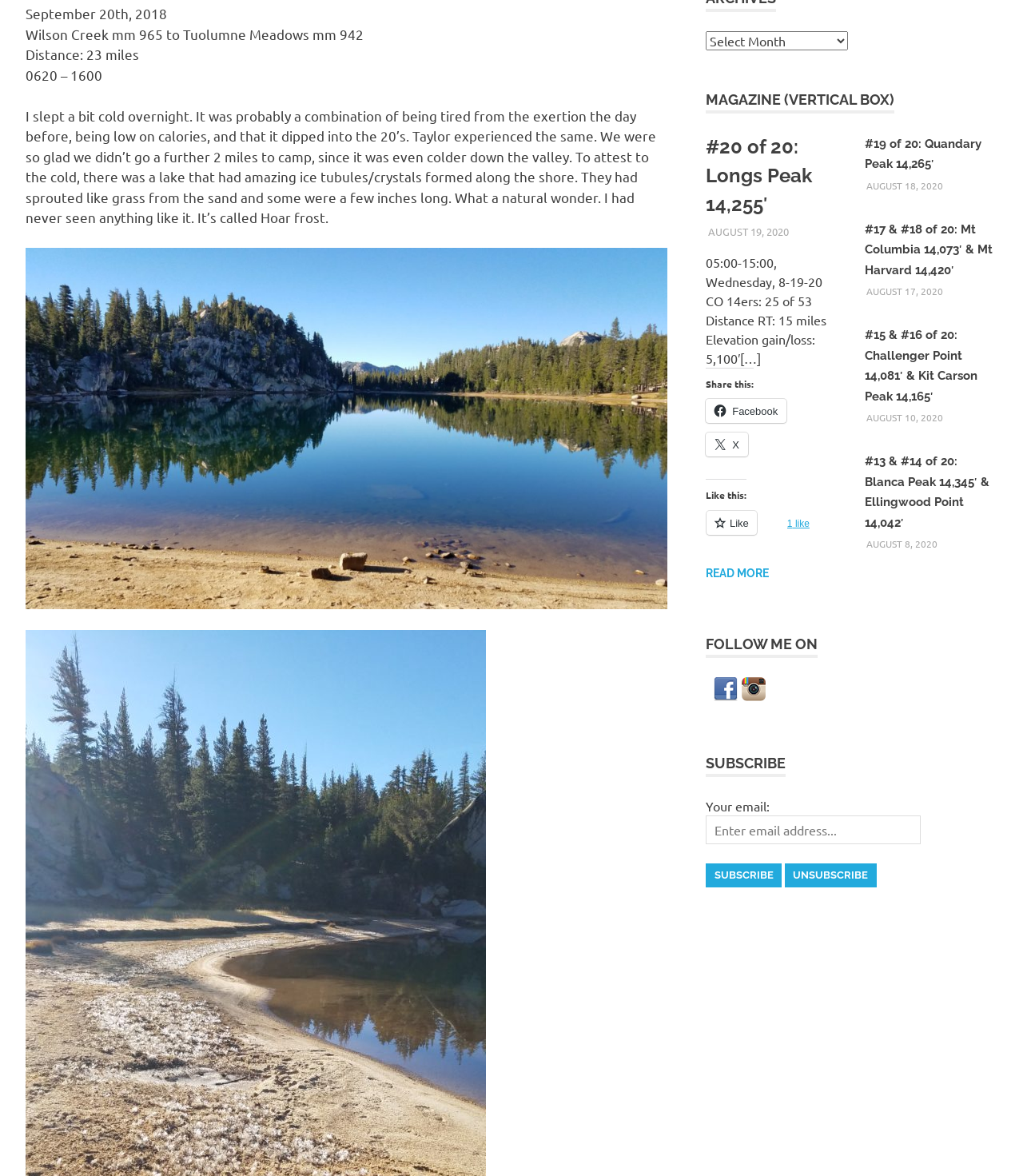Bounding box coordinates should be provided in the format (top-left x, top-left y, bottom-right x, bottom-right y) with all values between 0 and 1. Identify the bounding box for this UI element: name="subscribe" value="Subscribe"

[0.69, 0.735, 0.764, 0.755]